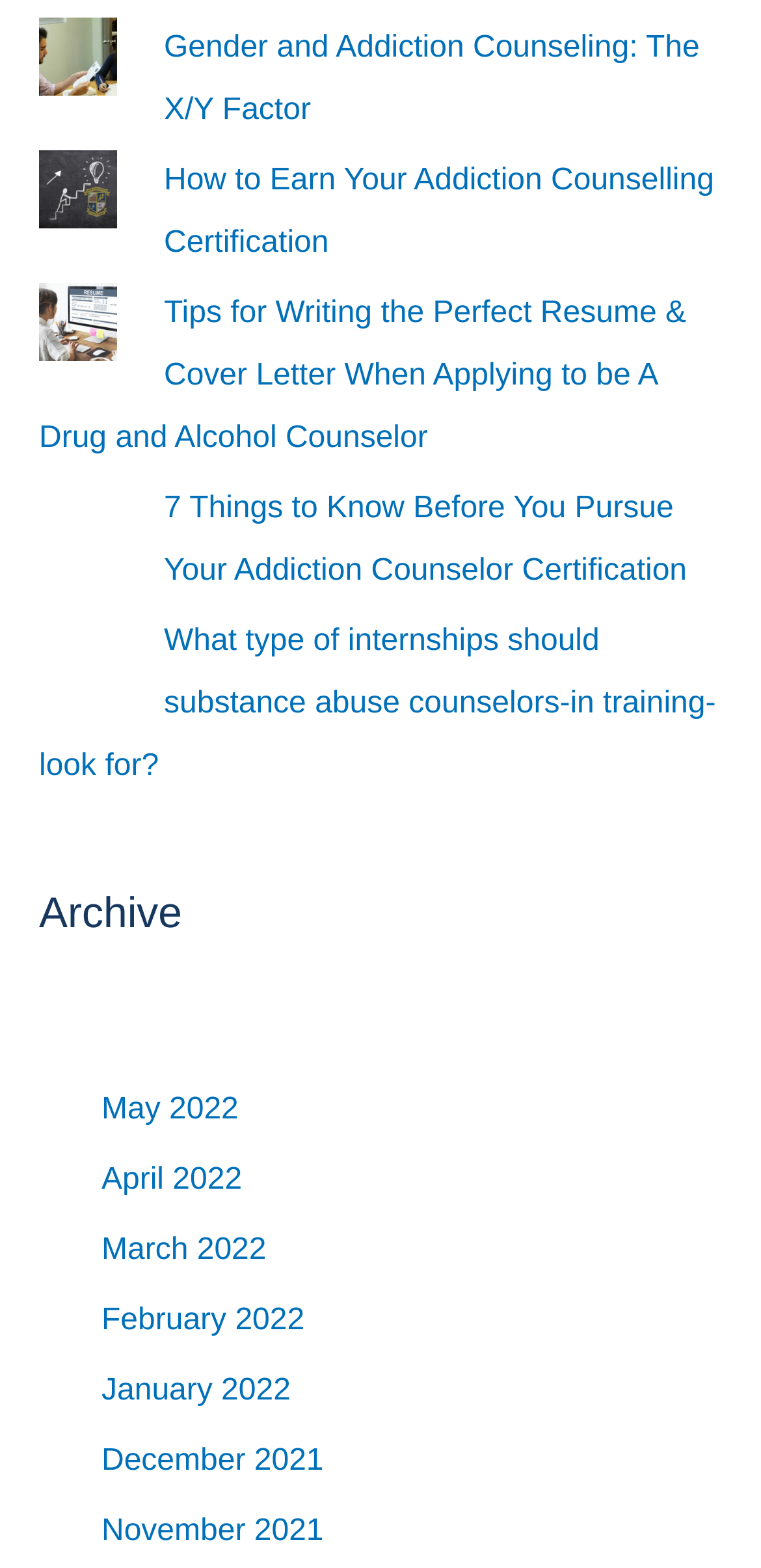Please provide a short answer using a single word or phrase for the question:
What is the topic of the first link?

Gender and Addiction Counseling